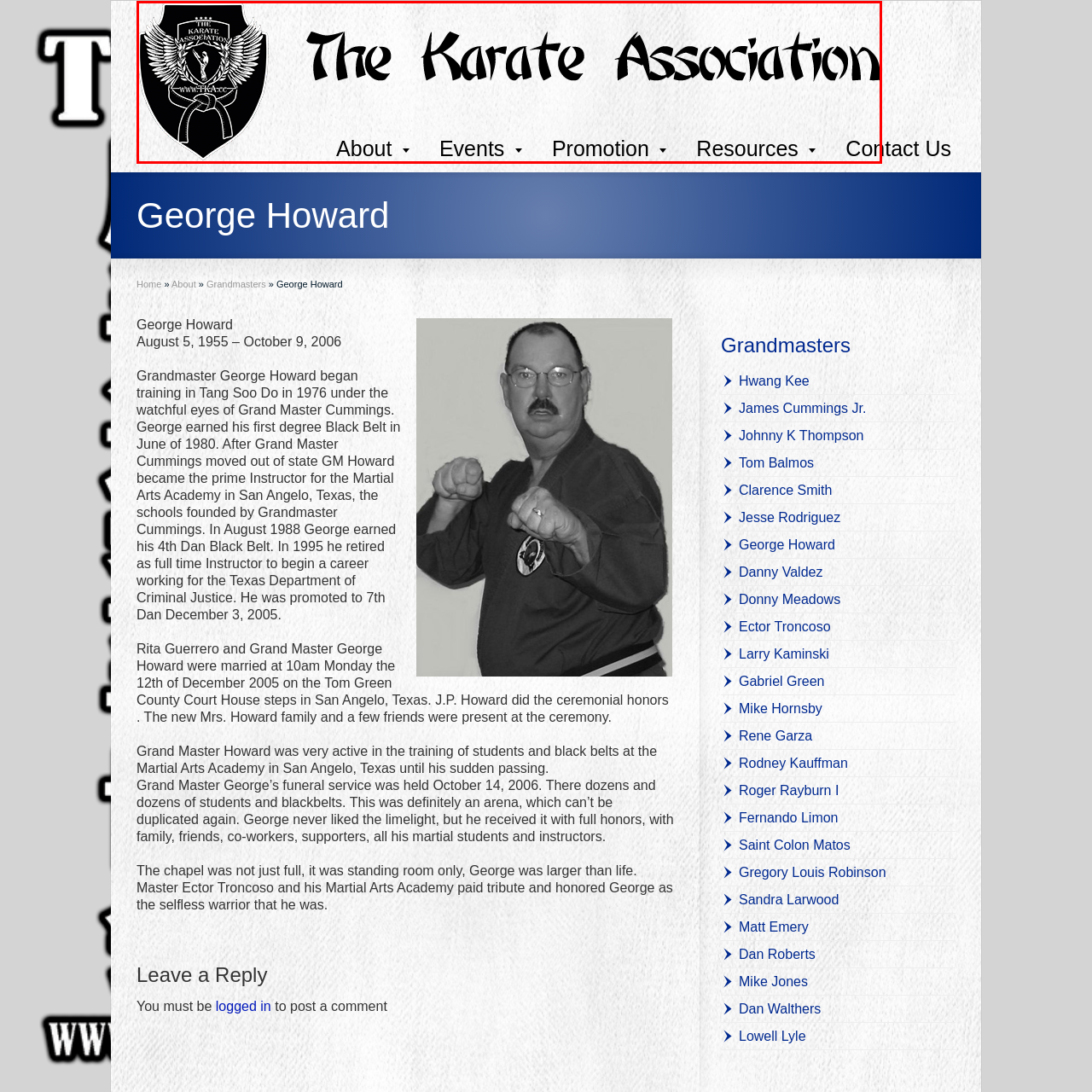Give a detailed account of the scene depicted within the red boundary.

The image showcases the logo of the "Tang Soo Do Karate Association." The design features a central emblem surrounded by stylized wings, indicating strength and agility. The logo emphasizes the martial art's heritage, with the words “The Karate Association” artistically styled in a prominent font. Below the emblem, there are navigational links to various sections such as "About," "Events," "Promotion," "Resources," and "Contact Us," allowing users to easily explore the association's offerings and engage with its community. This image symbolizes the essence of the martial arts community and serves as a gateway to further information about Tang Soo Do karate.